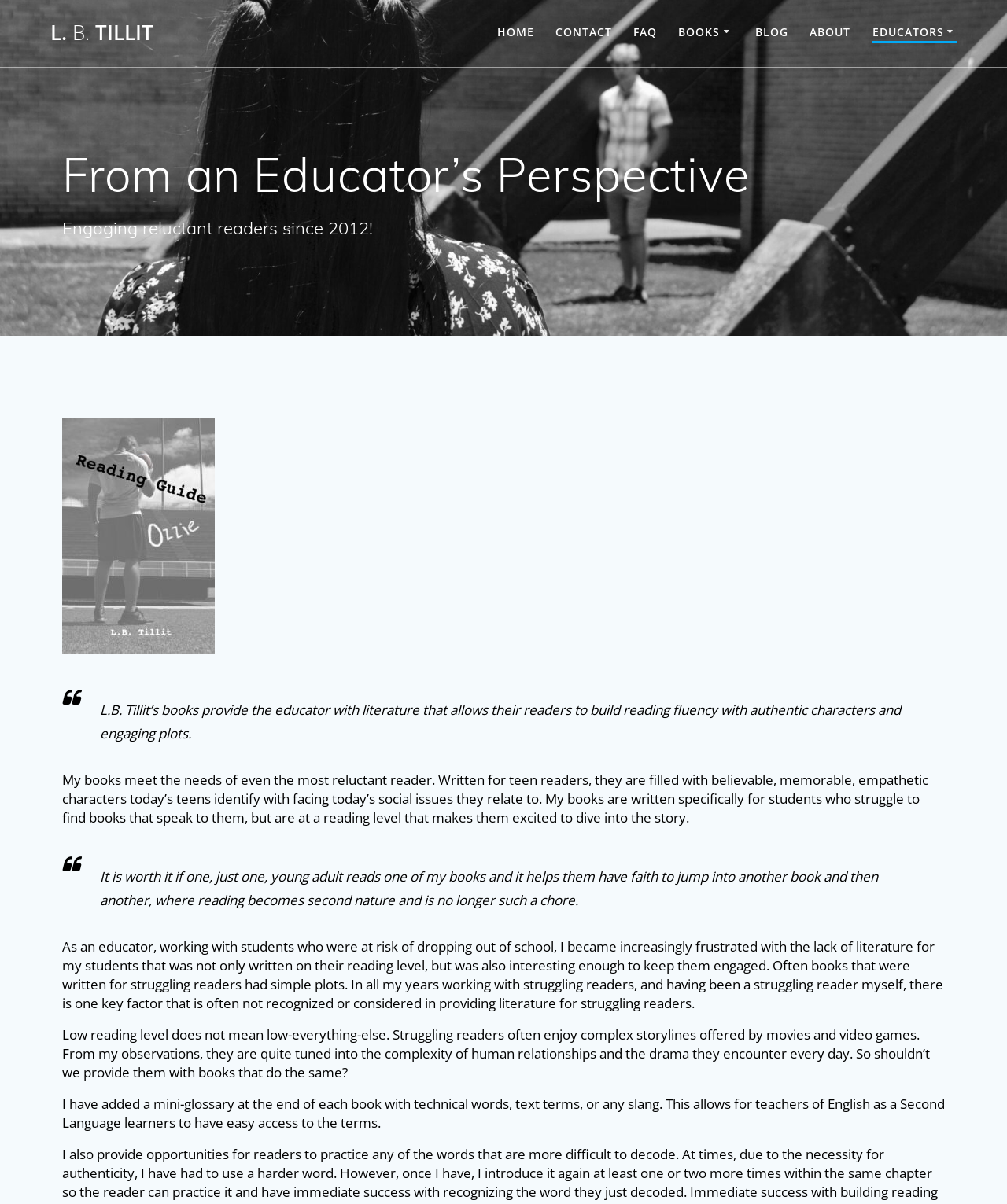Given the webpage screenshot, identify the bounding box of the UI element that matches this description: "Books".

[0.674, 0.019, 0.729, 0.036]